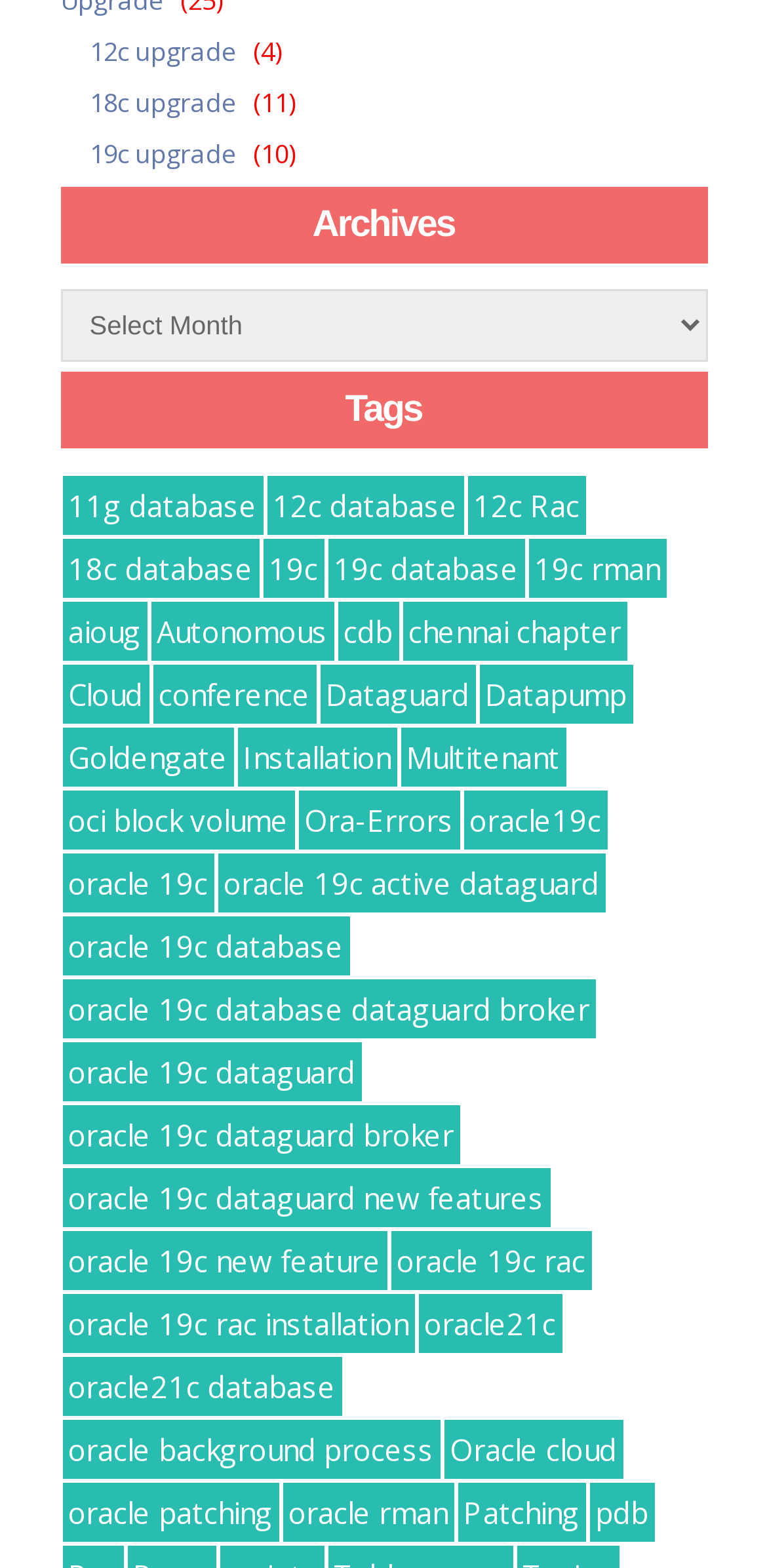Please indicate the bounding box coordinates of the element's region to be clicked to achieve the instruction: "Click on 12c upgrade link". Provide the coordinates as four float numbers between 0 and 1, i.e., [left, top, right, bottom].

[0.117, 0.022, 0.309, 0.044]